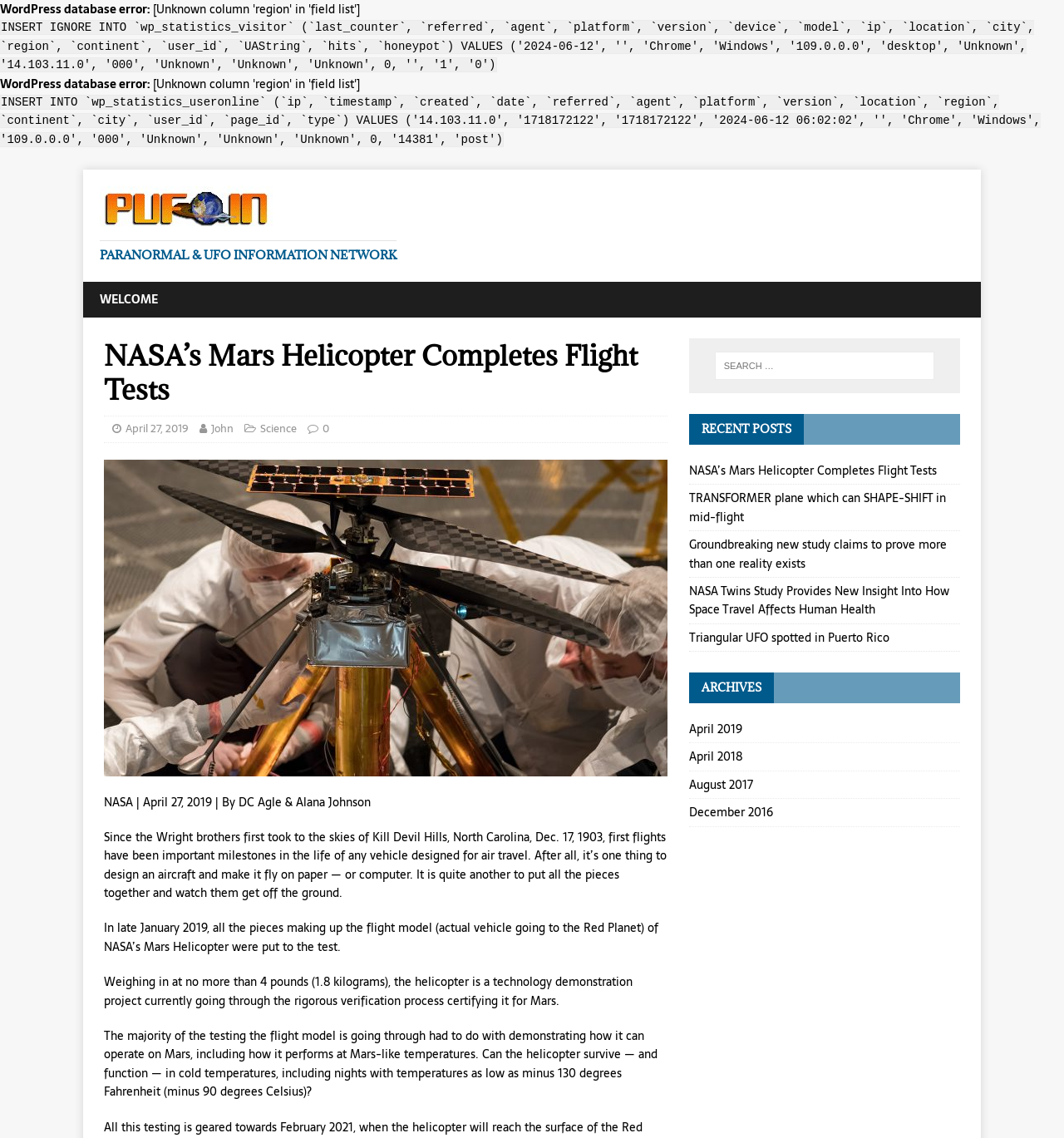What is the name of the network?
Use the image to give a comprehensive and detailed response to the question.

I found the answer by looking at the heading element with the text 'PARANORMAL & UFO INFORMATION NETWORK' which is a child of the link element with the same text.